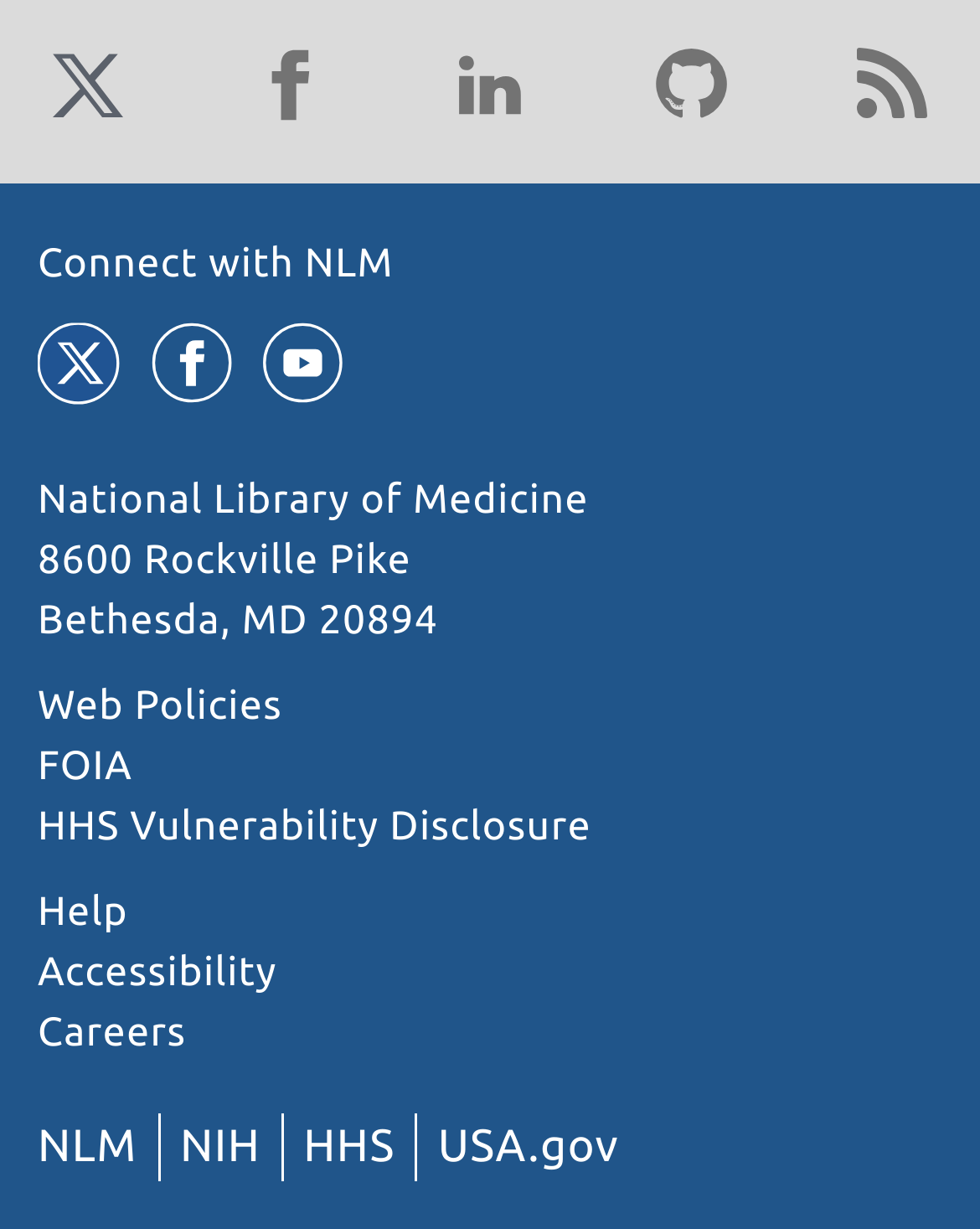Locate the bounding box coordinates of the item that should be clicked to fulfill the instruction: "View NLM's blog".

[0.859, 0.027, 0.962, 0.109]